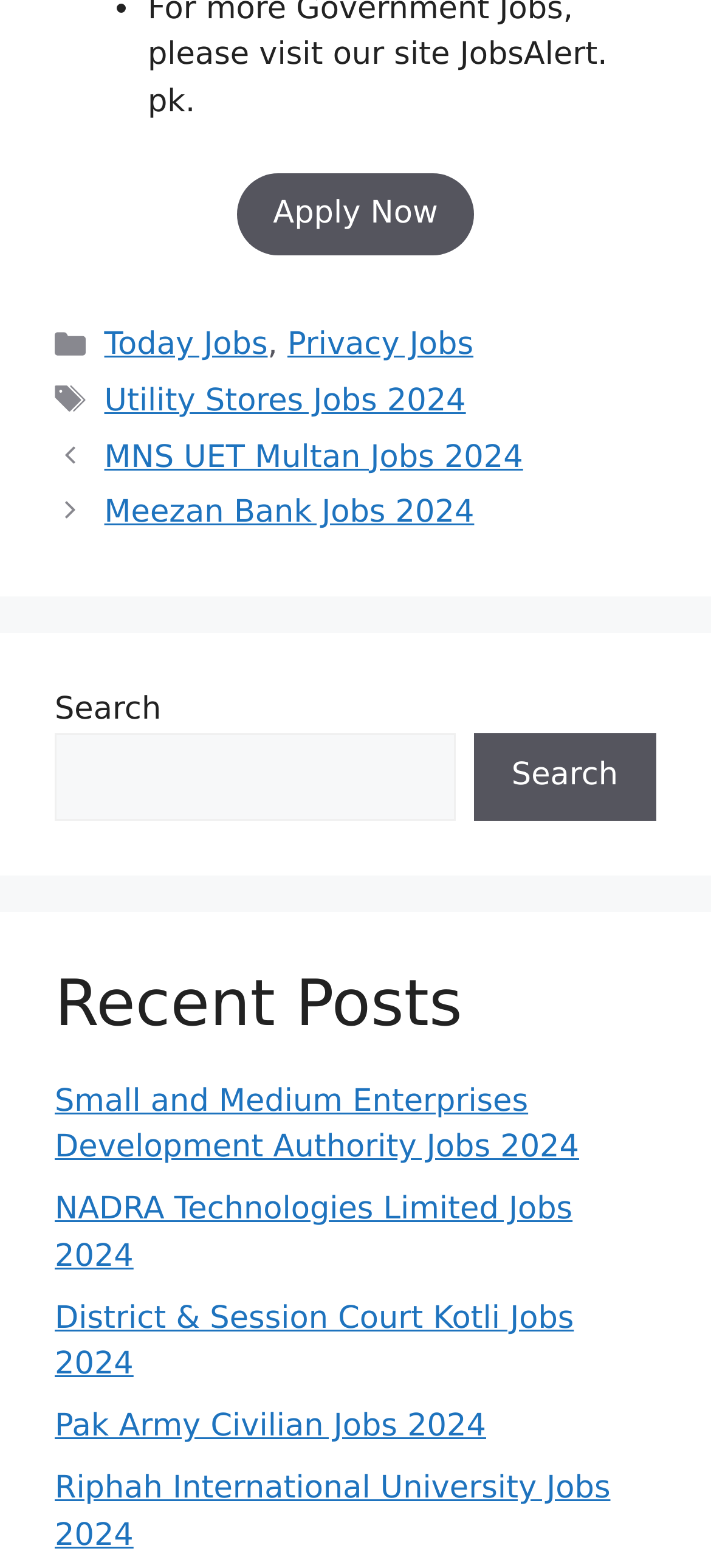Provide the bounding box coordinates, formatted as (top-left x, top-left y, bottom-right x, bottom-right y), with all values being floating point numbers between 0 and 1. Identify the bounding box of the UI element that matches the description: Today Jobs

[0.147, 0.209, 0.376, 0.232]